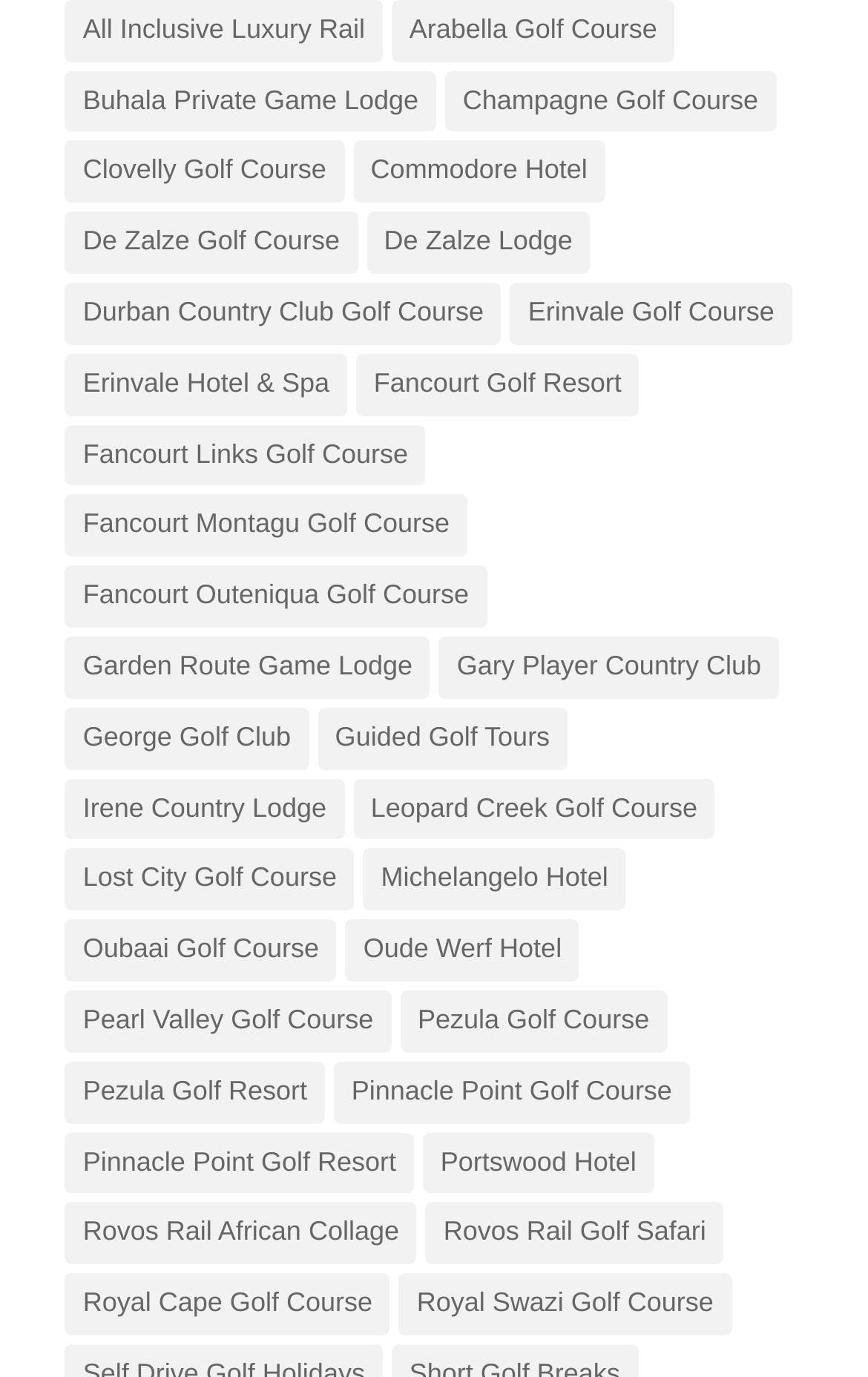How many links are on the webpage?
Give a thorough and detailed response to the question.

By counting the number of links on the webpage, I found that there are 30 links in total, each representing a different golf course, hotel, or resort.